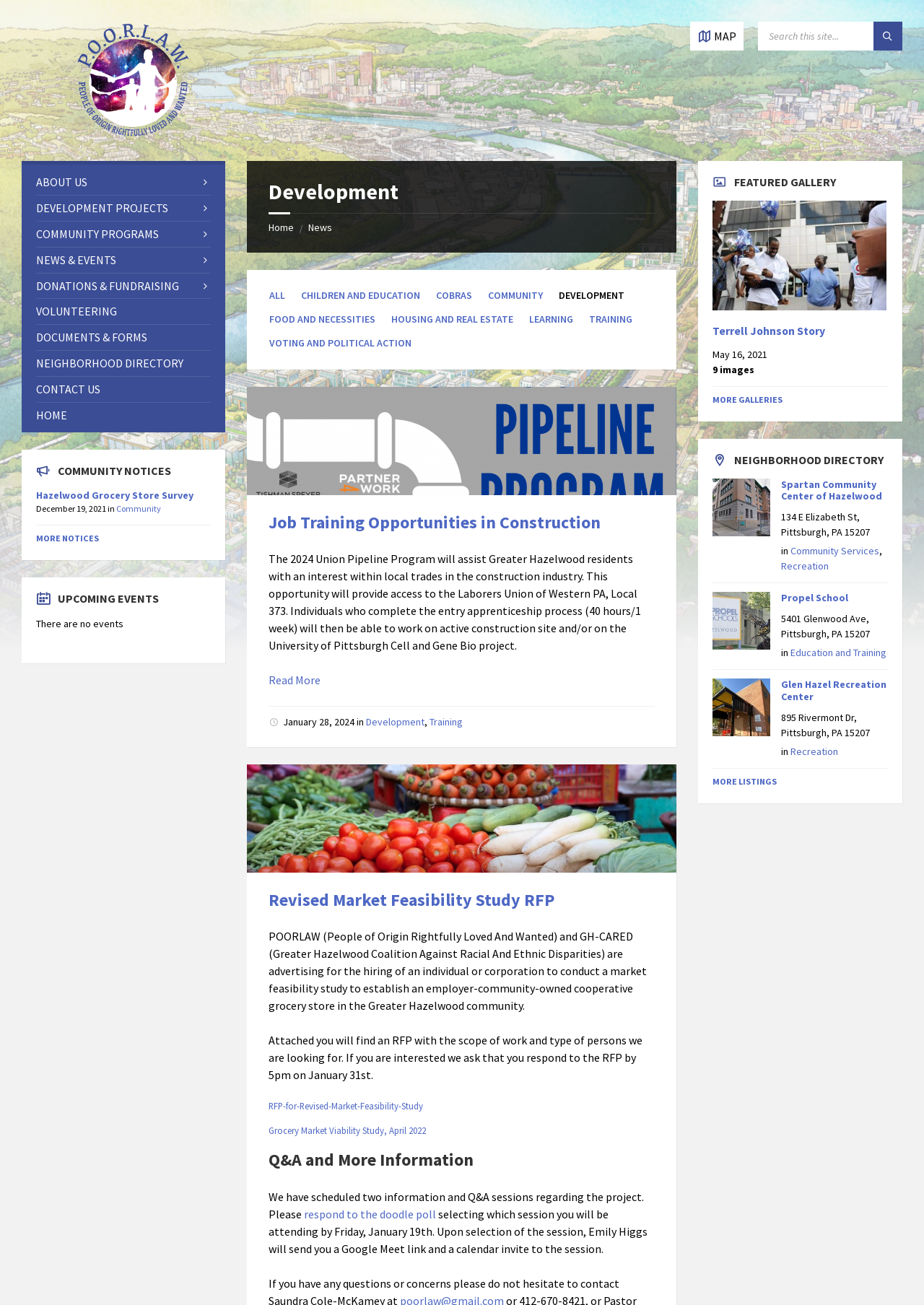Identify the bounding box coordinates necessary to click and complete the given instruction: "Click the 'Open / close map' button".

[0.747, 0.017, 0.805, 0.039]